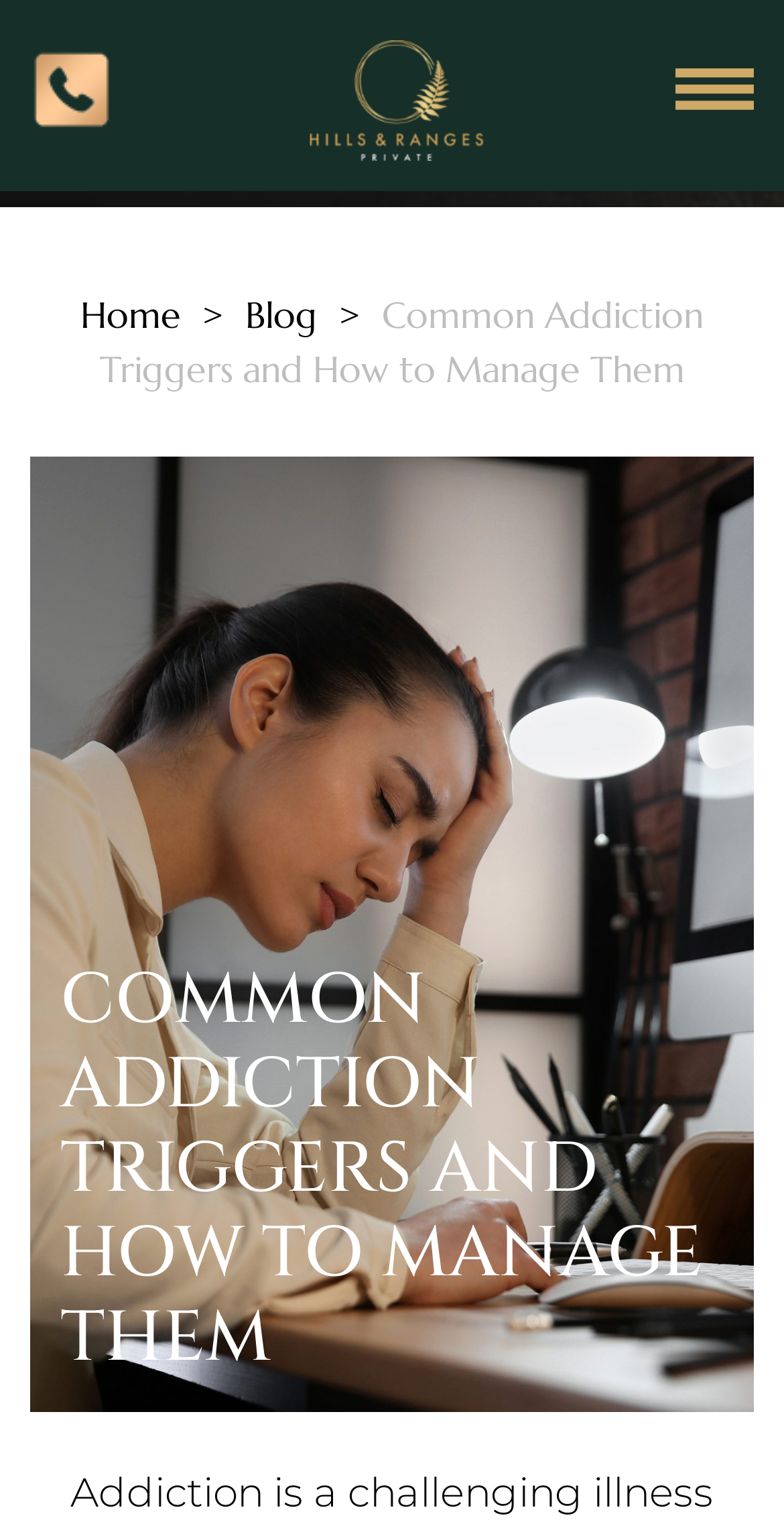Determine the bounding box of the UI element mentioned here: "Contact Now". The coordinates must be in the format [left, top, right, bottom] with values ranging from 0 to 1.

None